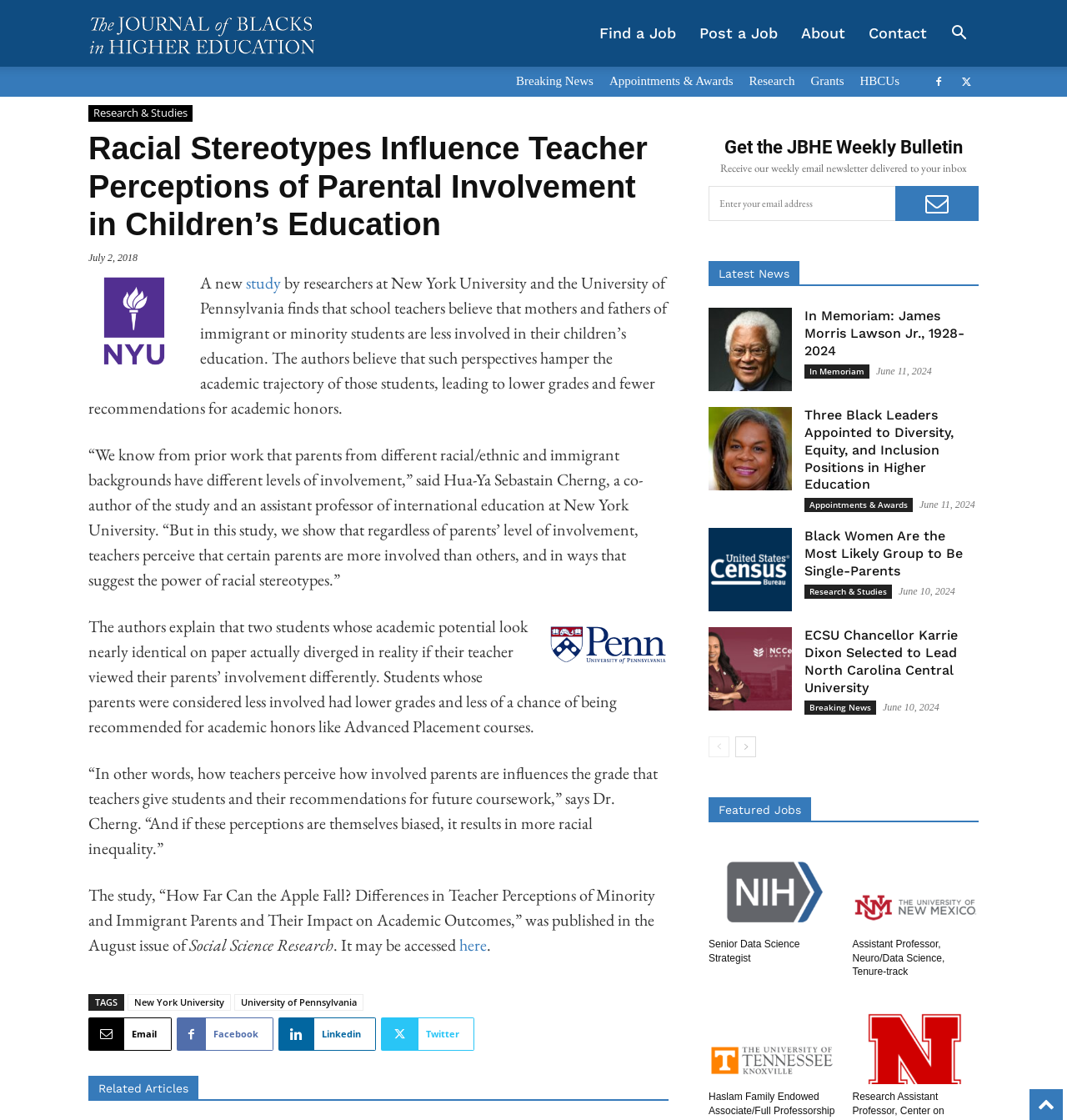Respond with a single word or phrase:
What is the name of the journal?

The Journal of Blacks in Higher Education